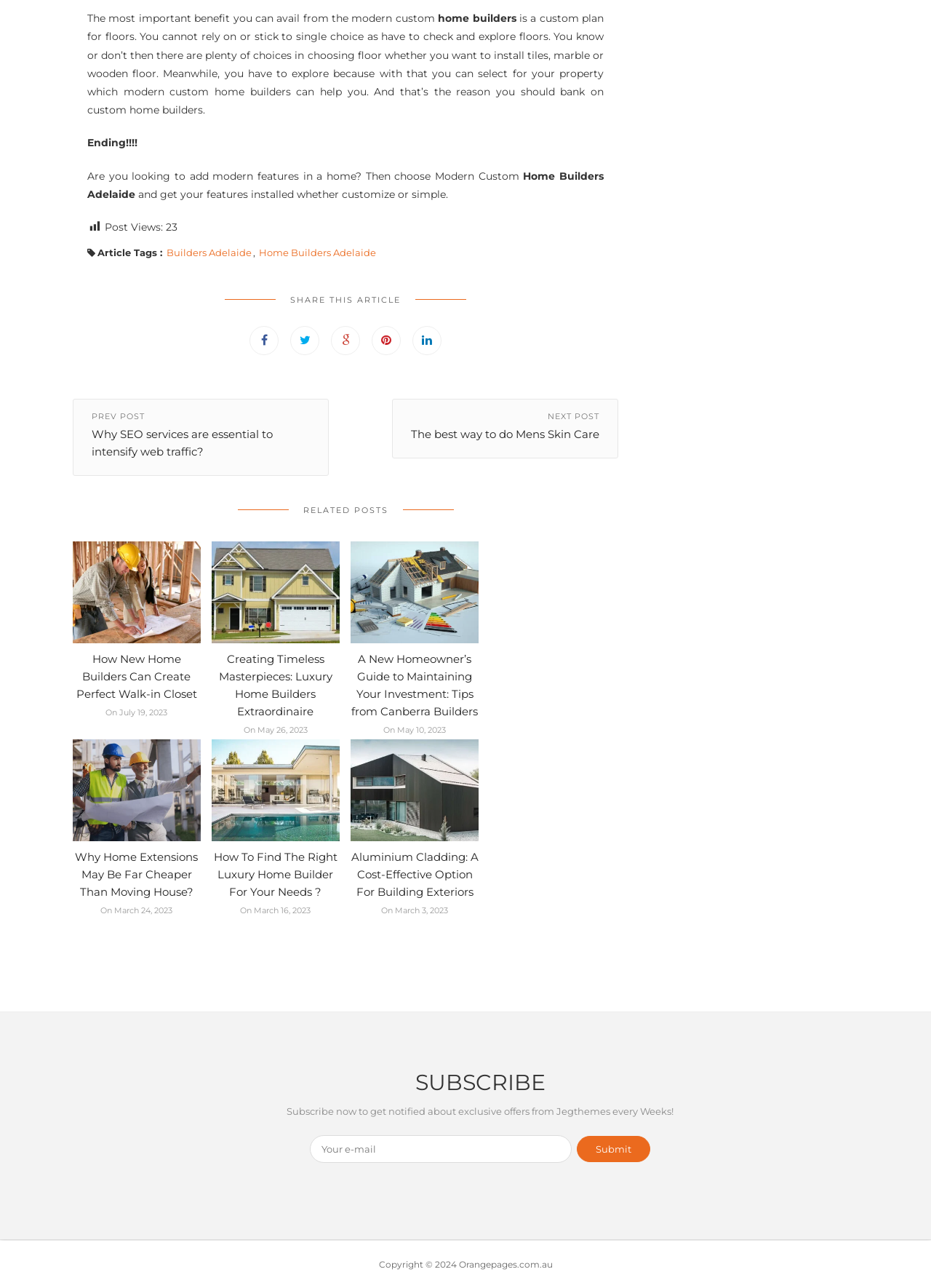Answer the question in a single word or phrase:
What is the purpose of the 'Subscribe now' section?

To get notified about exclusive offers